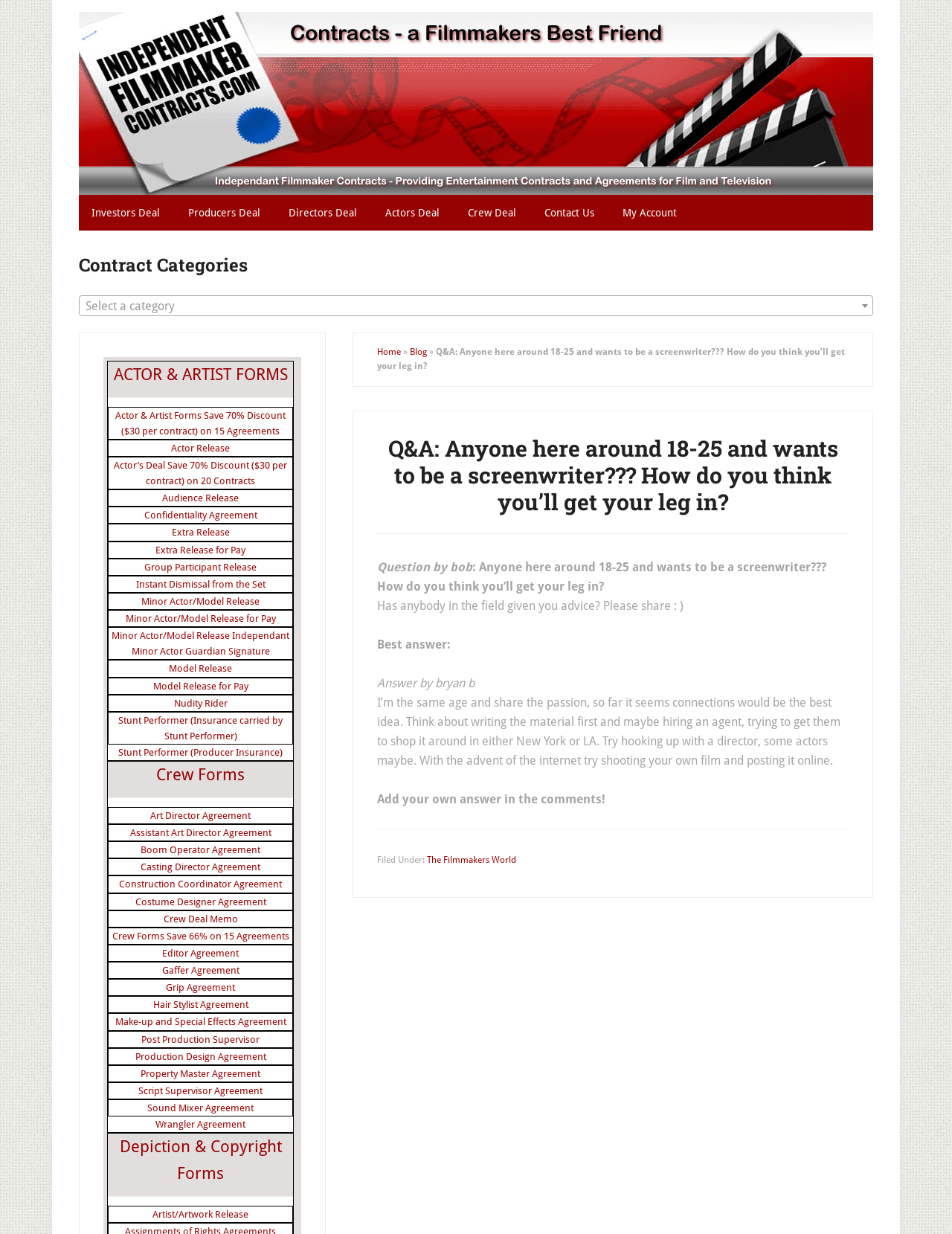Based on the image, give a detailed response to the question: What is the name of the person who provided an answer?

I found the text 'Answer by bryan b' under the article heading, which indicates that the person who provided an answer is named Bryan B.